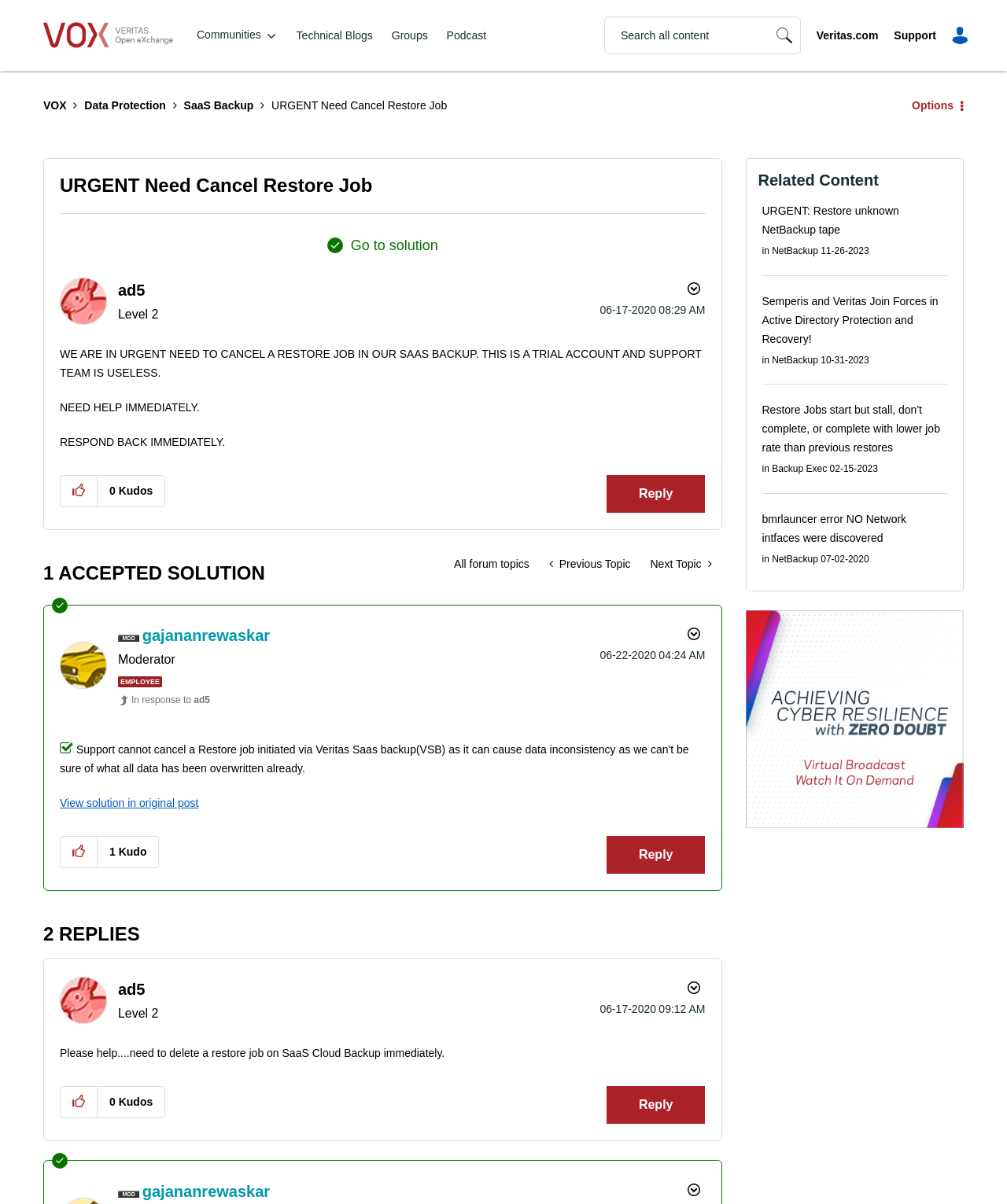Illustrate the webpage with a detailed description.

This webpage appears to be a forum discussion page. At the top, there is a heading "VOX" and a navigation menu with links to "Communities", "Technical Blogs", "Groups", and "Podcast". On the right side, there is a search bar with a button labeled "Search". 

Below the navigation menu, there is a breadcrumb navigation showing the current topic "URGENT Need Cancel Restore Job" under the category "SaaS Backup" and "Data Protection". 

The main content of the page is a discussion thread. The original post is from "ad5" and has a title "URGENT Need Cancel Restore Job" with a description "WE ARE IN URGENT NEED TO CANCEL A RESTORE JOB IN OUR SAAS BACKUP. THIS IS A TRIAL ACCOUNT AND SUPPORT TEAM IS USELESS. NEED HELP IMMEDIATELY." The post has a timestamp of "06-17-2020 08:29 AM" and has received no kudos.

There is a response to the original post from "gajananrewaskar", an employee, with a timestamp of "06-22-2020 04:24 AM". The response has a solution marked as accepted and has received one kudo.

There are two more replies to the original post, one from "ad5" again with a timestamp of "06-17-2020 09:12 AM" and another from the same user with a timestamp of "06-17-2020 09:12 AM". 

At the bottom of the page, there is a section titled "Related Content" with links to other discussions, including "URGENT: Restore unknown NetBackup tape" and "Semperis and Veritas Join Forces in Active Directory Protection and Recovery!".